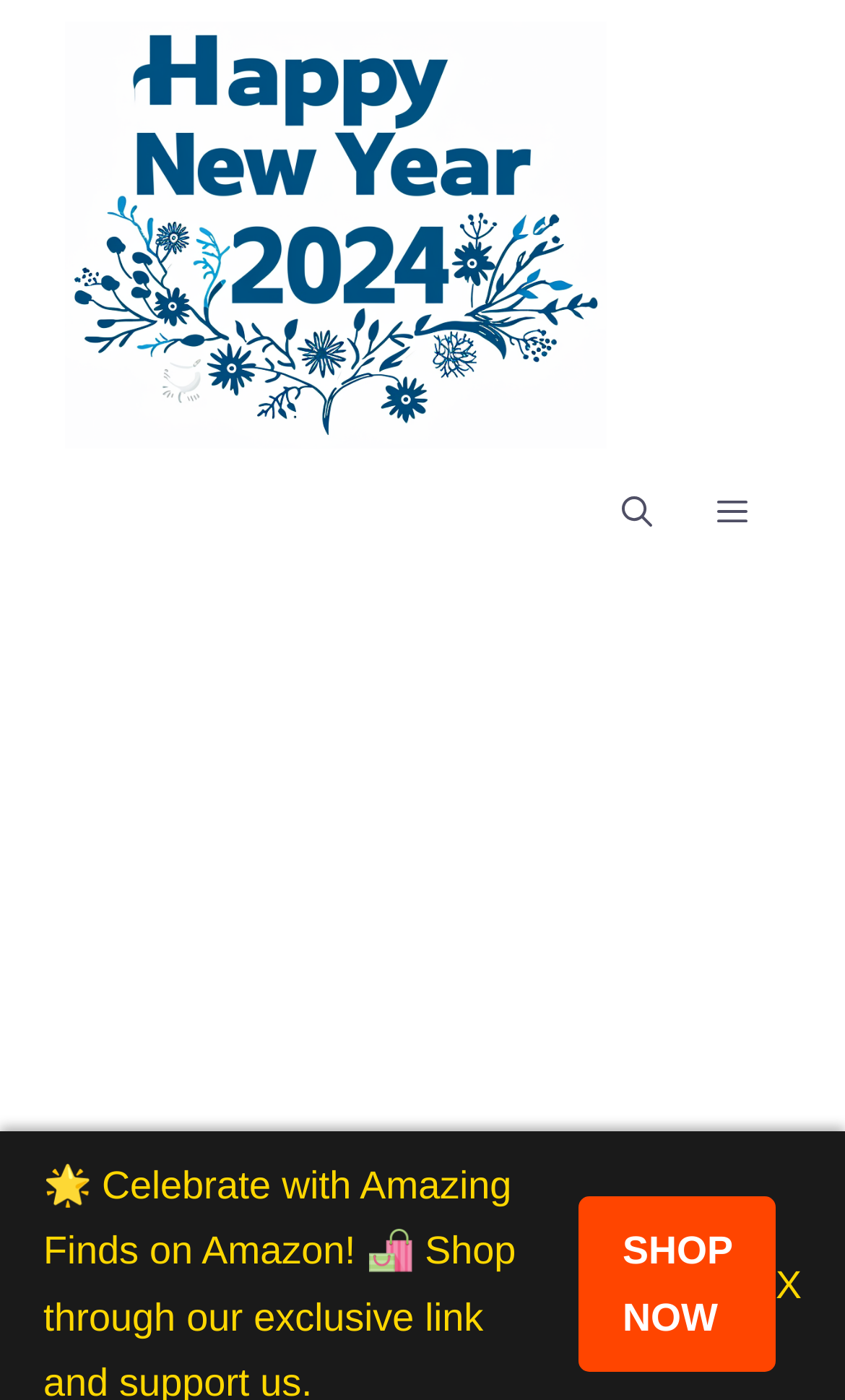Please extract the title of the webpage.

Explore Cultural Appreciation in Happy New Year 2024: Lantern Festivals, Mardi Gras, and Hatsumode